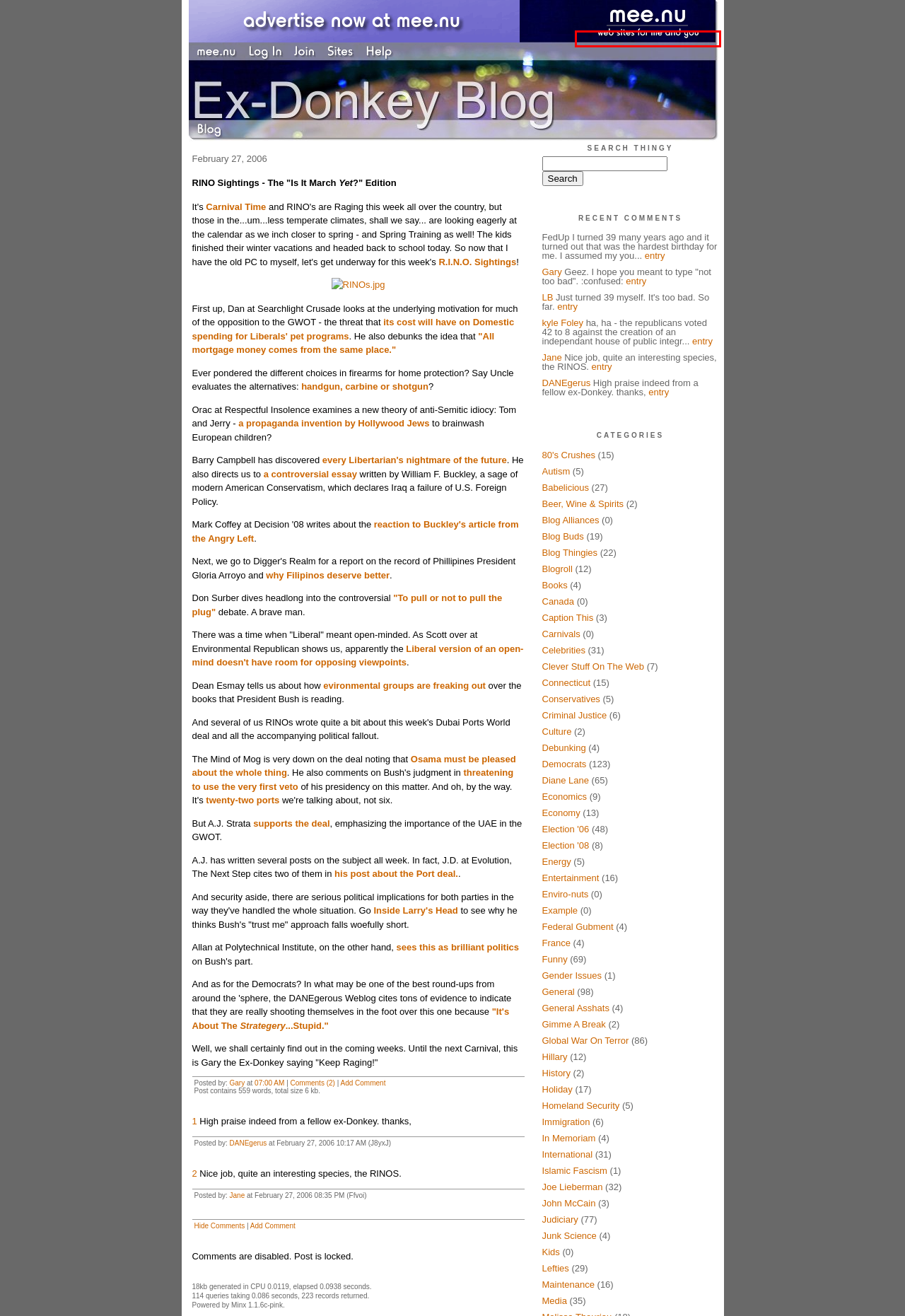You are provided a screenshot of a webpage featuring a red bounding box around a UI element. Choose the webpage description that most accurately represents the new webpage after clicking the element within the red bounding box. Here are the candidates:
A. Security Insecurity | Mind of Mog
B. SayUncle   » Thoughts on house guns
C. Coup In Philippines Avoided, Martial Law In Place, Arroyo Needs To Go : Diggers Realm
D. "All Mortgage Money Comes From The Same Place" - Searchlight Crusade
E. mee.nu
F. Bread and Circuses and Entrenched Interests - Searchlight Crusade
G. Twenty Two | Mind of Mog
H. decision08.net | TLSA record

E